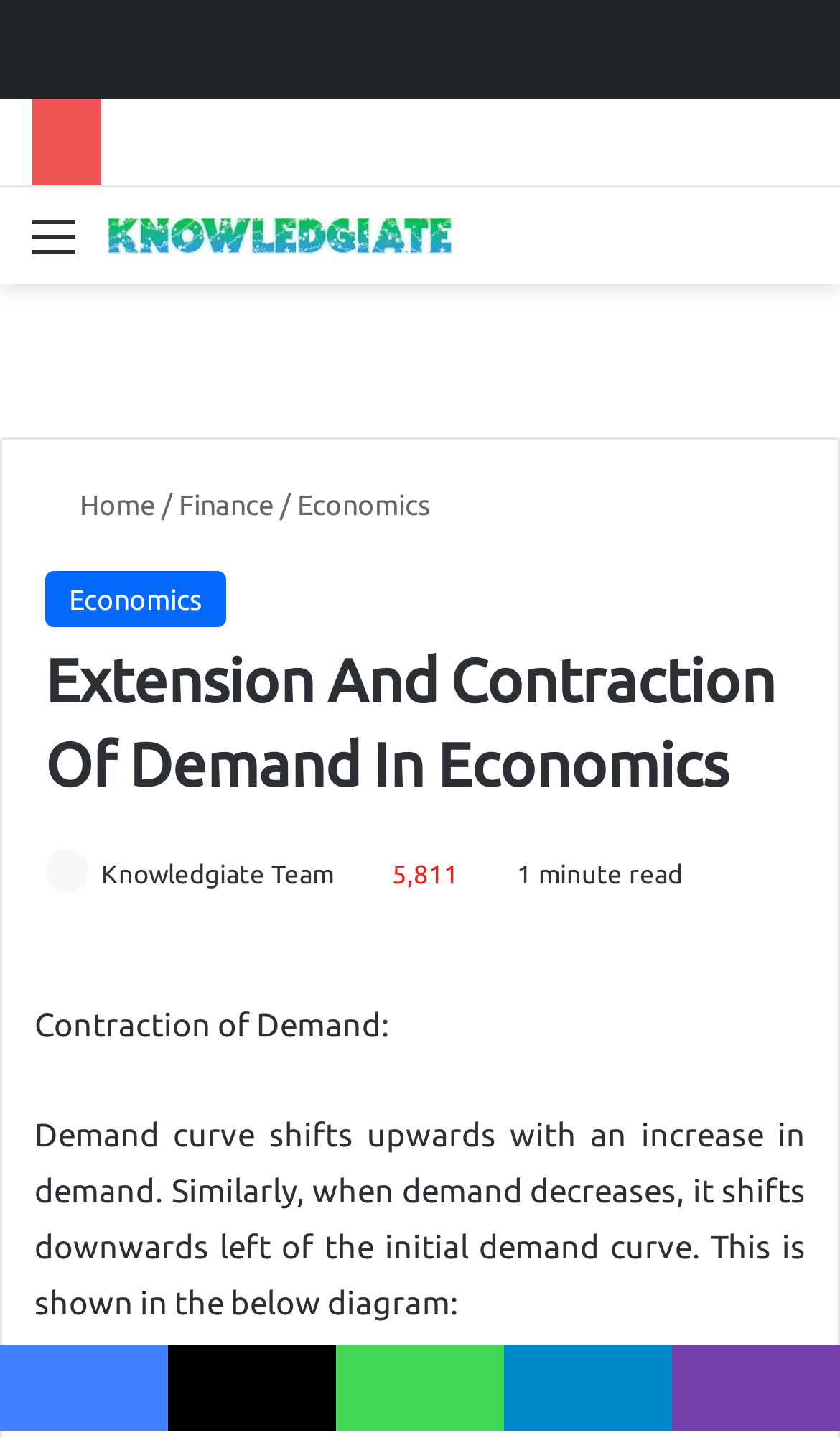Identify and extract the main heading from the webpage.

Extension And Contraction Of Demand In Economics